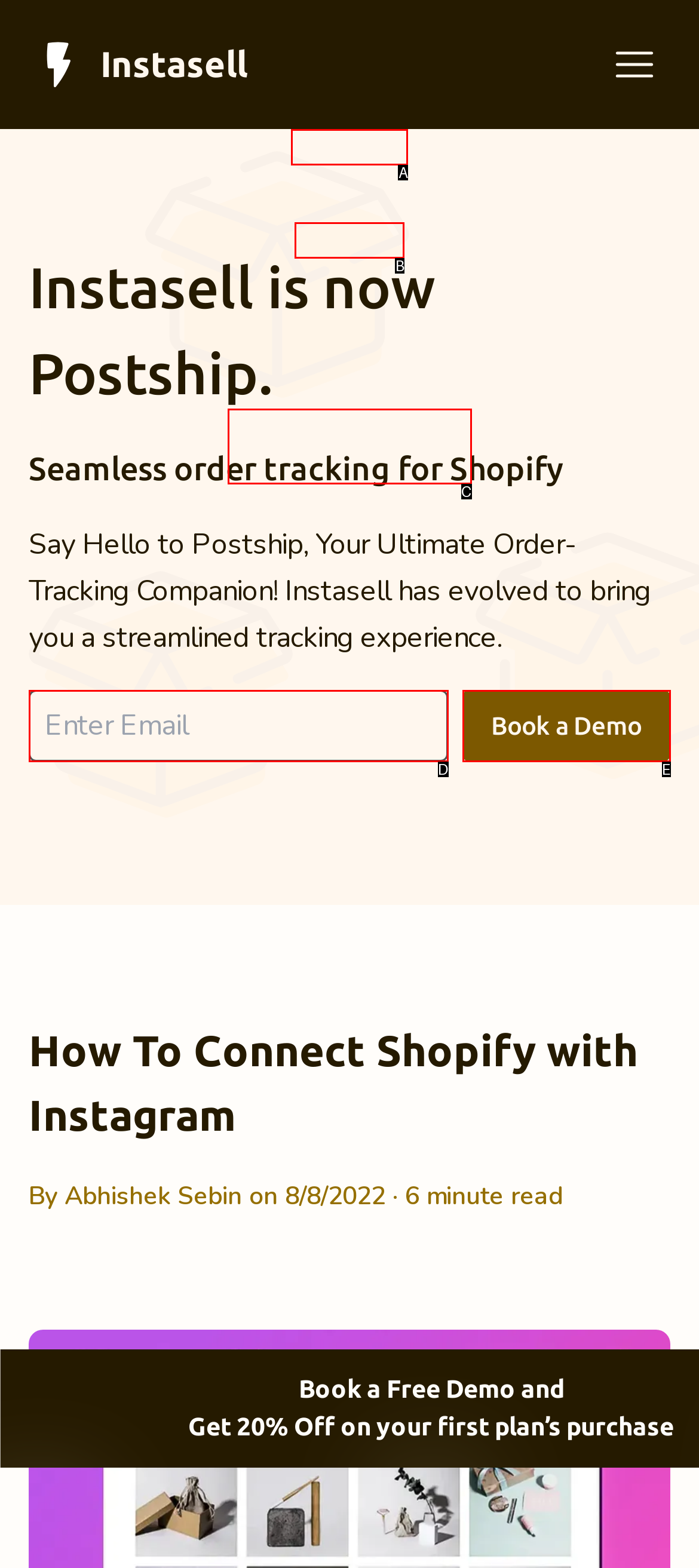Given the description: Tax Organizer, identify the matching HTML element. Provide the letter of the correct option.

None